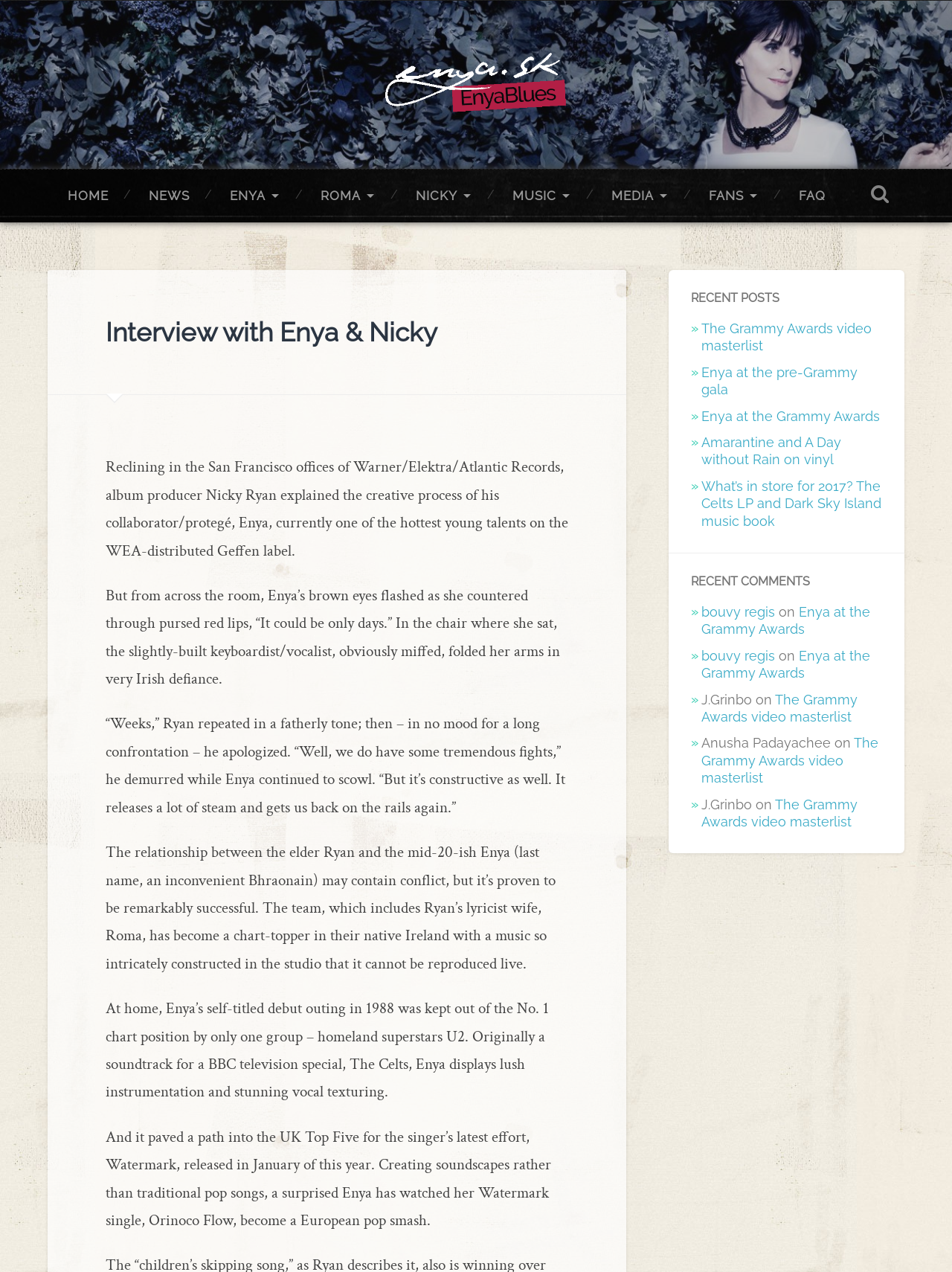Identify the coordinates of the bounding box for the element that must be clicked to accomplish the instruction: "Click on the HOME link".

[0.05, 0.133, 0.135, 0.175]